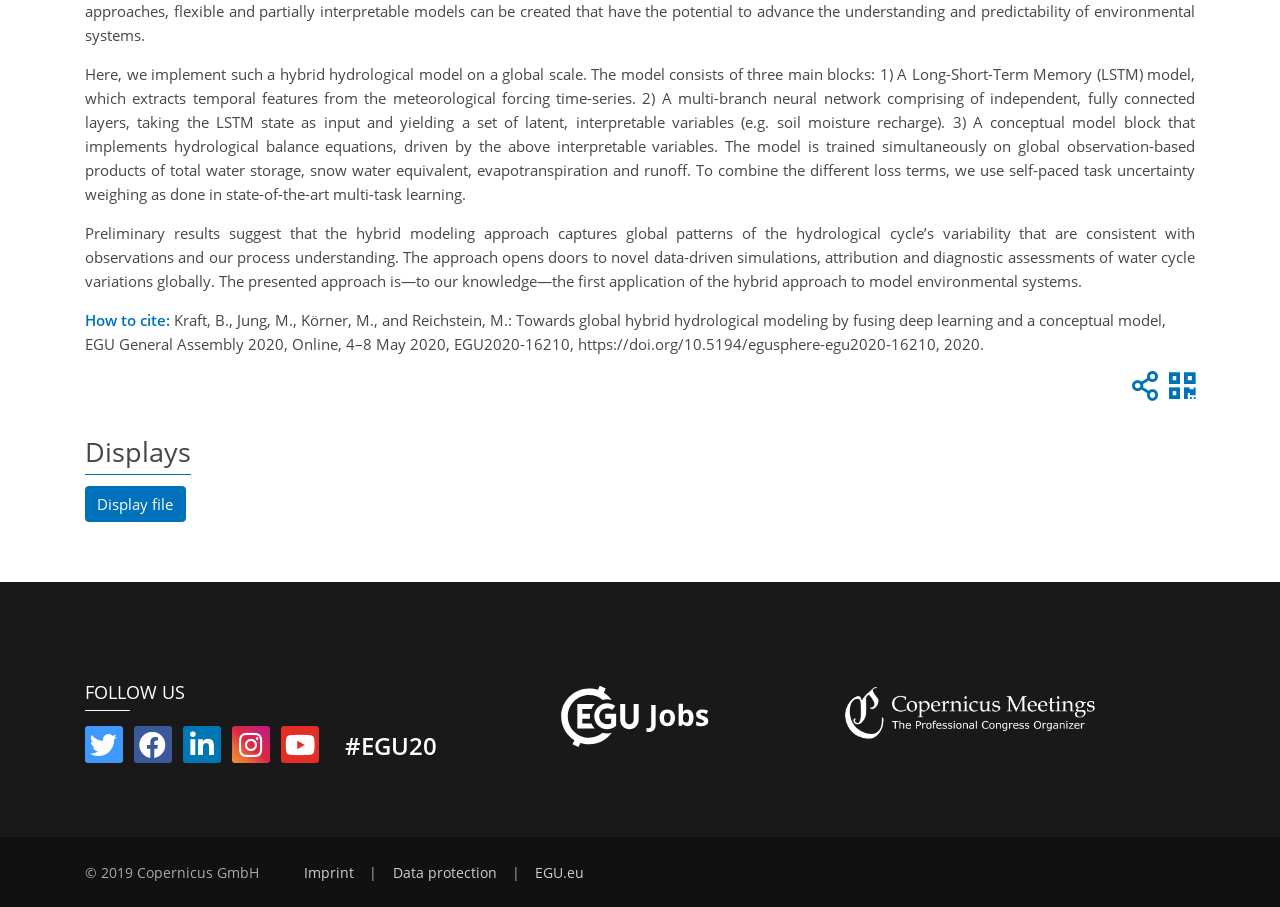Determine the bounding box coordinates of the UI element described below. Use the format (top-left x, top-left y, bottom-right x, bottom-right y) with floating point numbers between 0 and 1: Imprint

[0.238, 0.952, 0.277, 0.972]